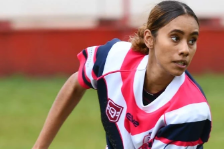Answer the question in one word or a short phrase:
Where is the player likely to be?

On the grass